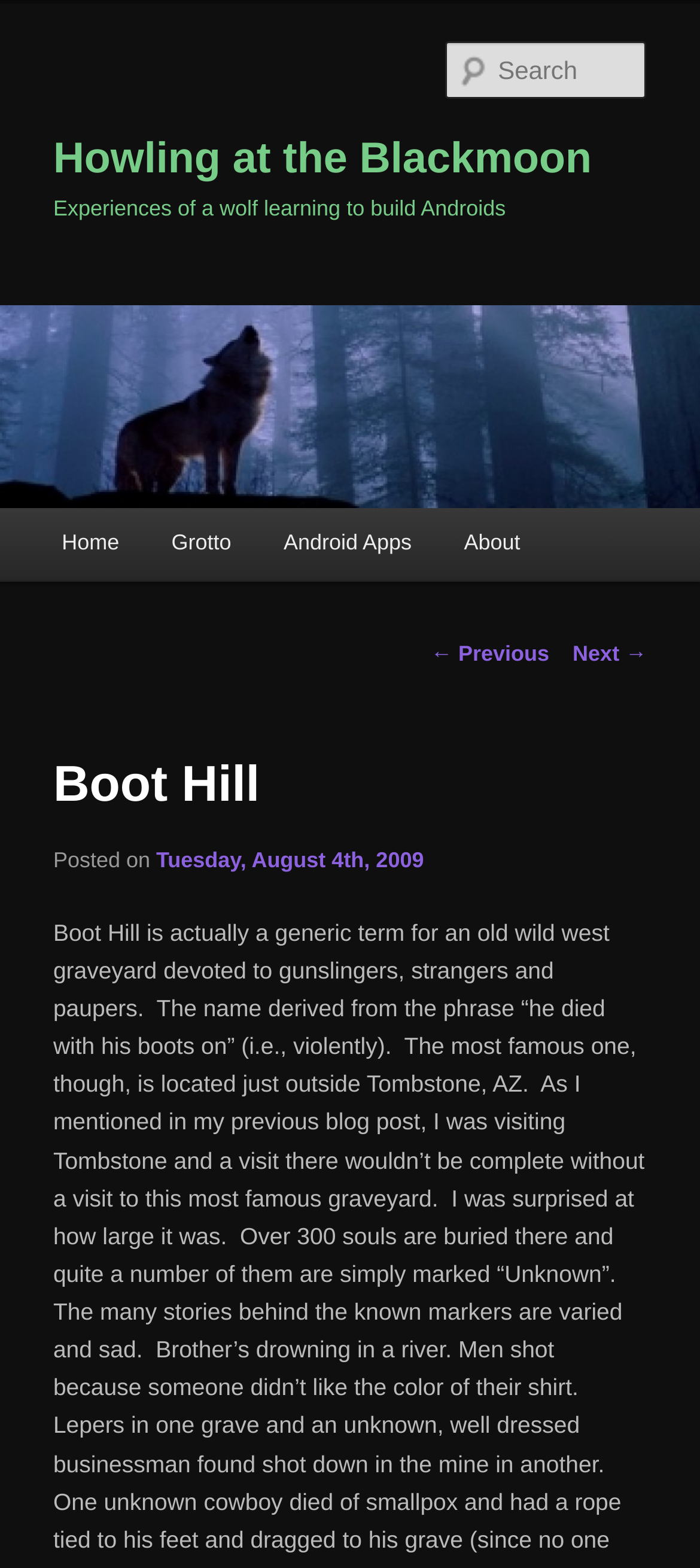Respond to the following question using a concise word or phrase: 
What is the name of the wolf?

Not mentioned